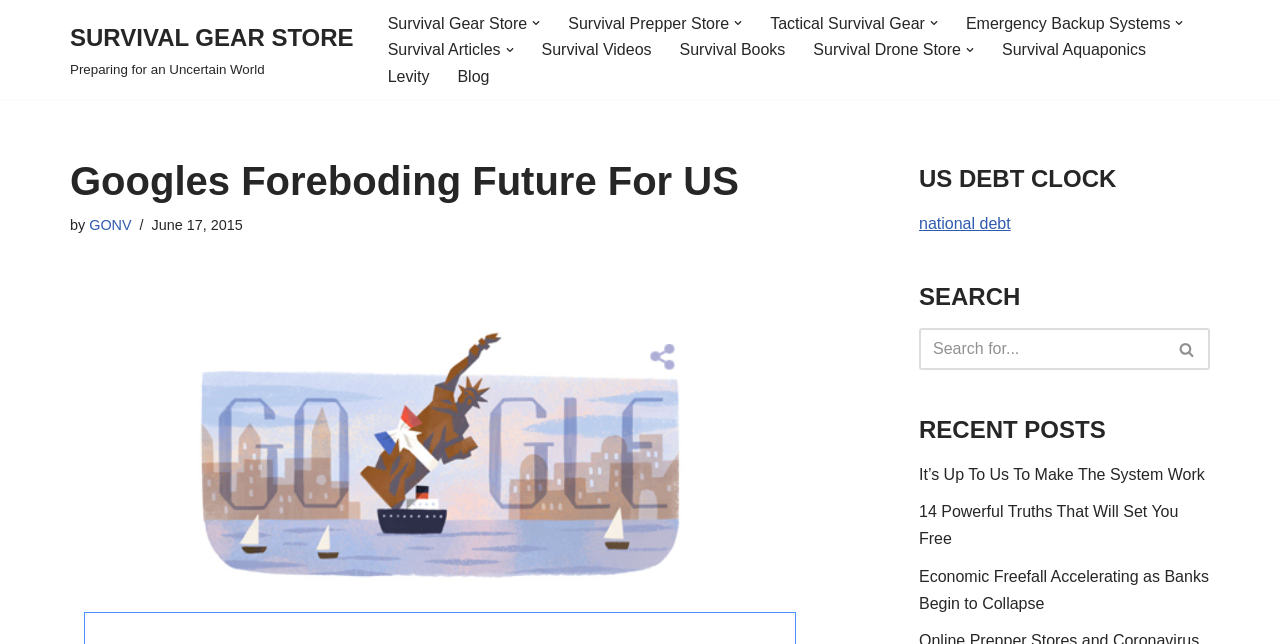Calculate the bounding box coordinates for the UI element based on the following description: "Survival Books". Ensure the coordinates are four float numbers between 0 and 1, i.e., [left, top, right, bottom].

[0.531, 0.057, 0.614, 0.098]